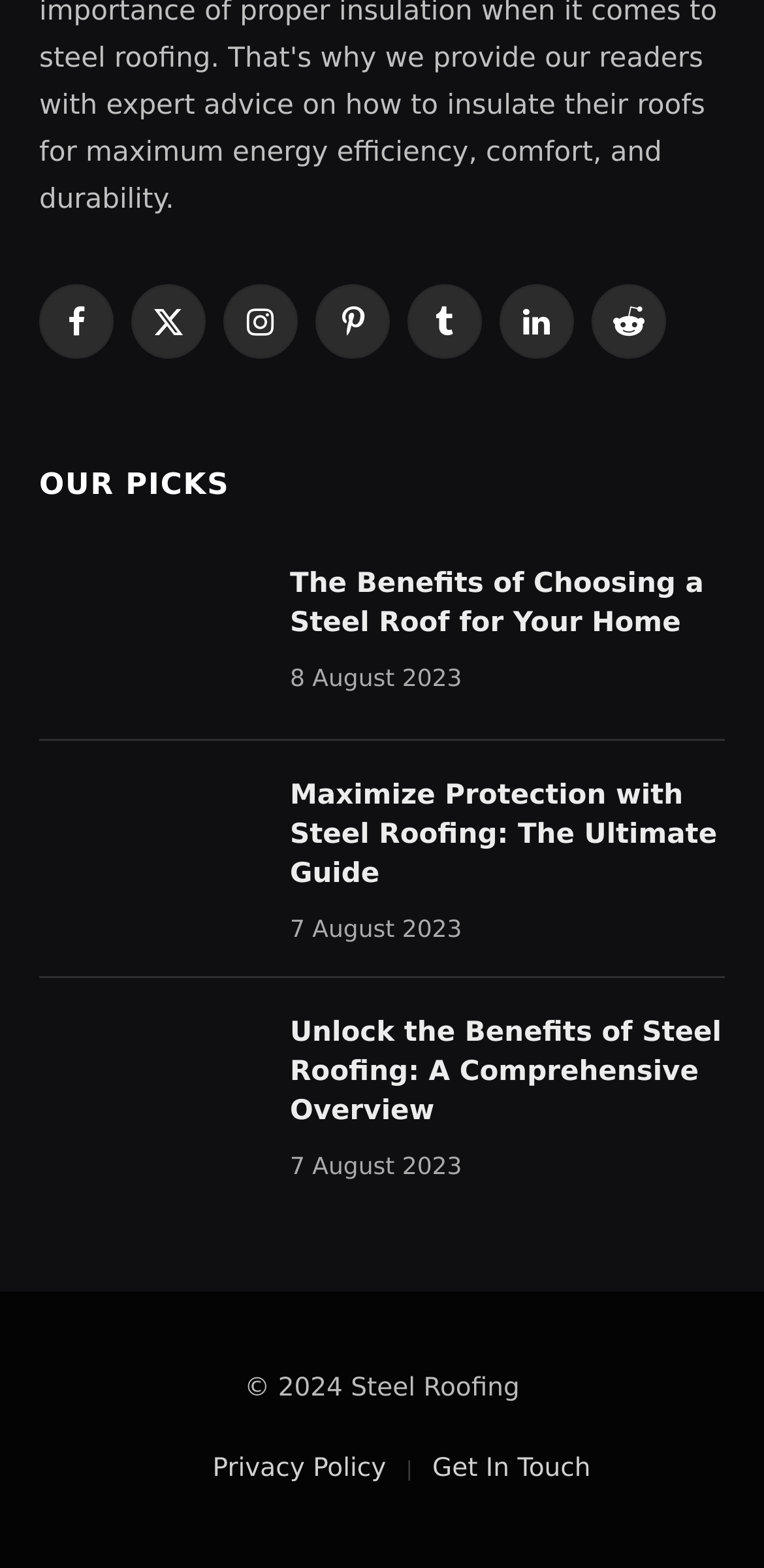What is the title of the section below the social media links?
Based on the image, provide your answer in one word or phrase.

OUR PICKS